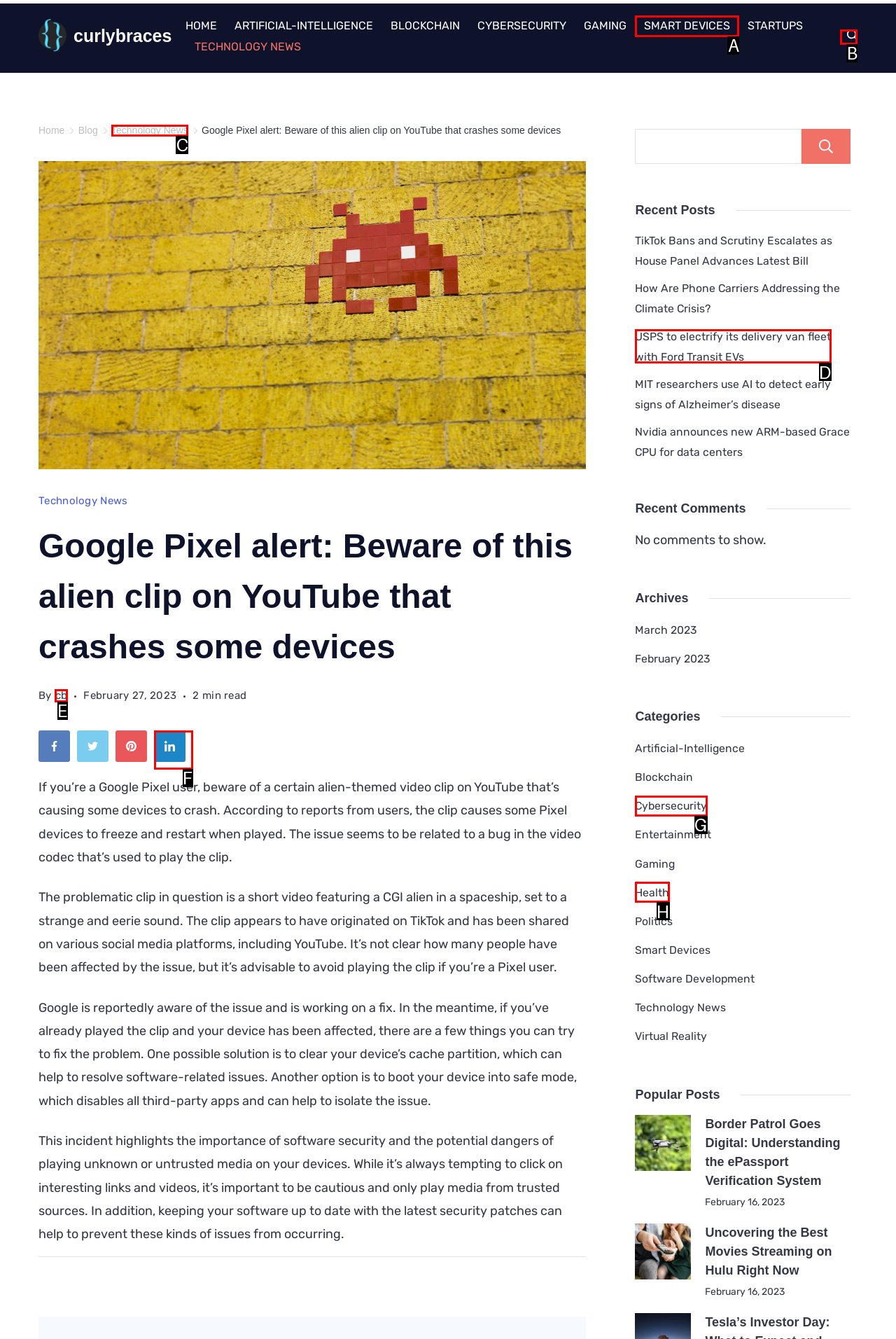Identify the correct UI element to click for the following task: Search for something Choose the option's letter based on the given choices.

B